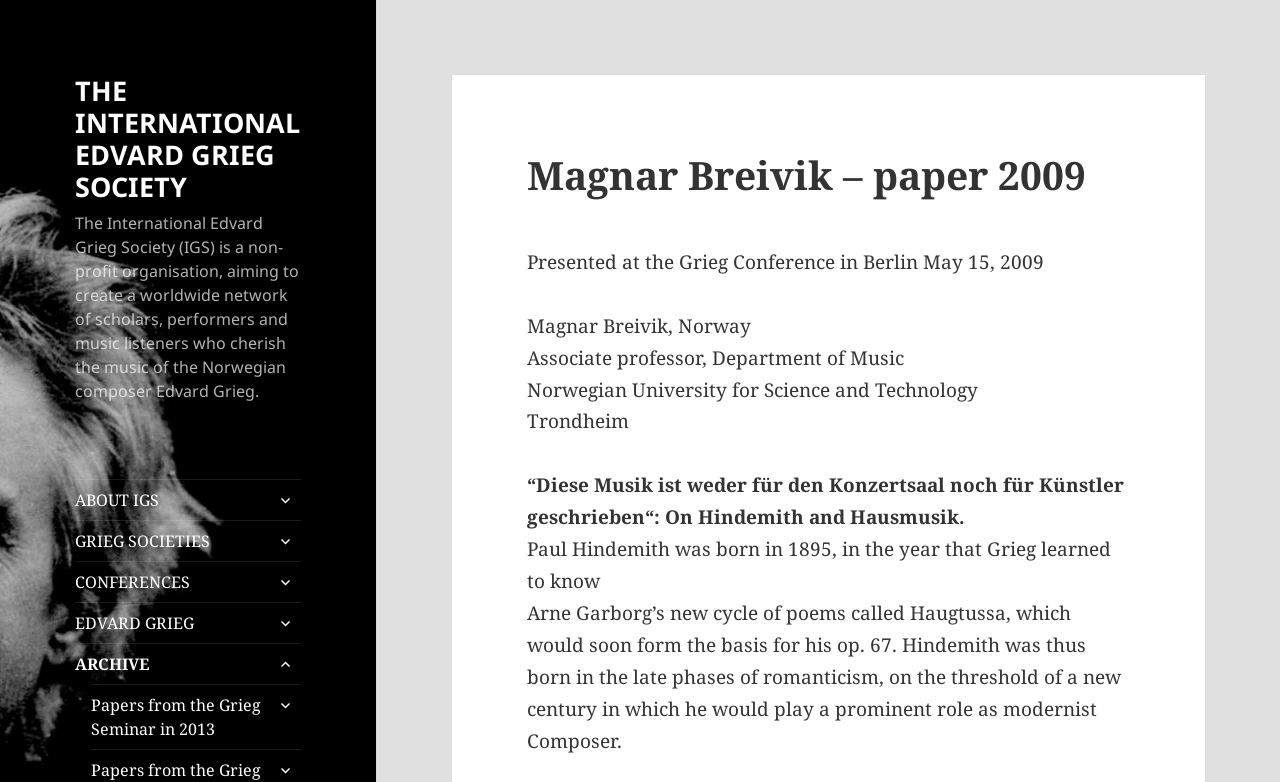What is the title of the paper?
Refer to the screenshot and deliver a thorough answer to the question presented.

The title of the paper is '“Diese Musik ist weder für den Konzertsaal noch für Künstler geschrieben“: On Hindemith and Hausmusik.', which is mentioned in the text.